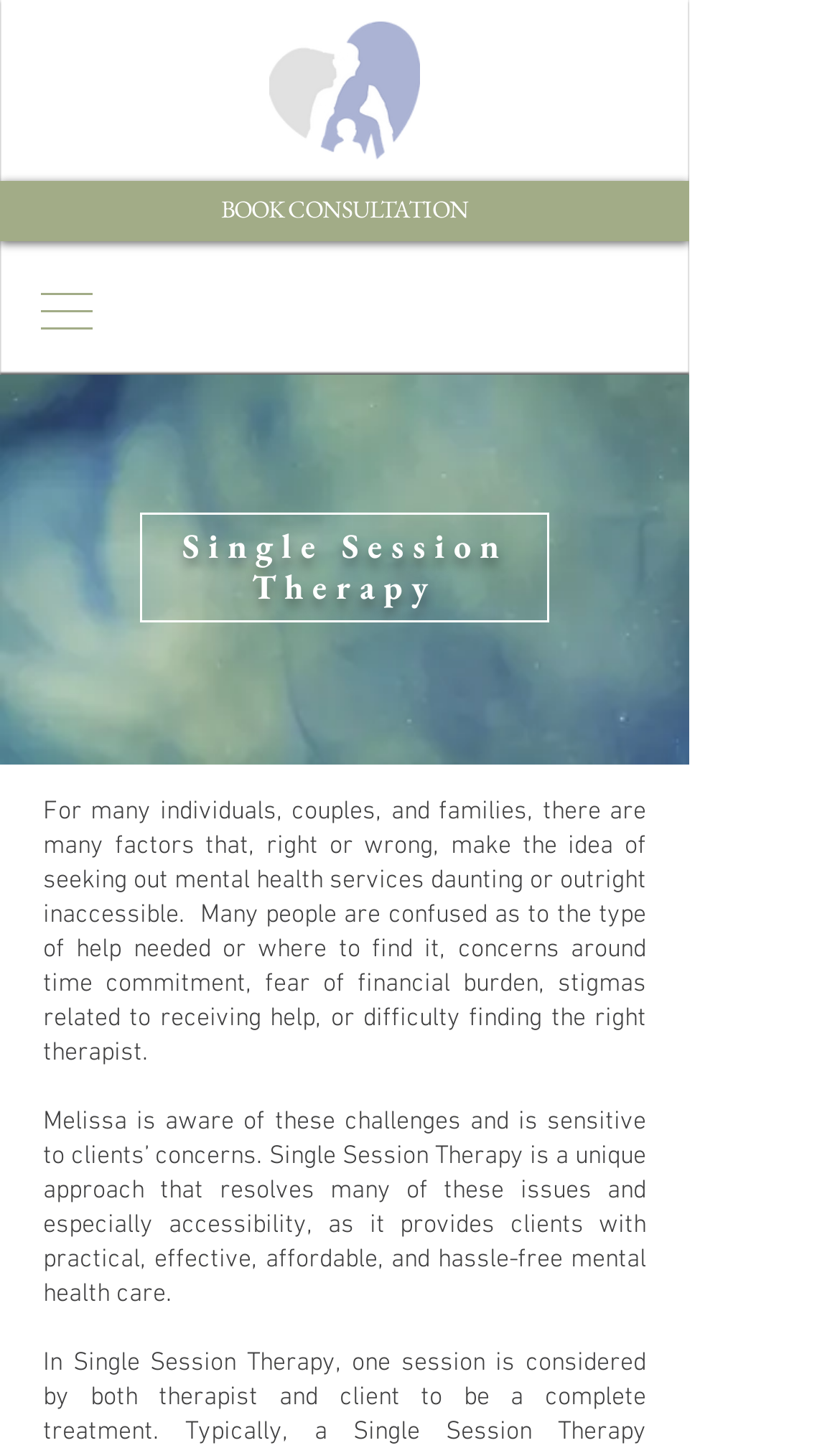Please respond in a single word or phrase: 
How many links are present in the top section?

2